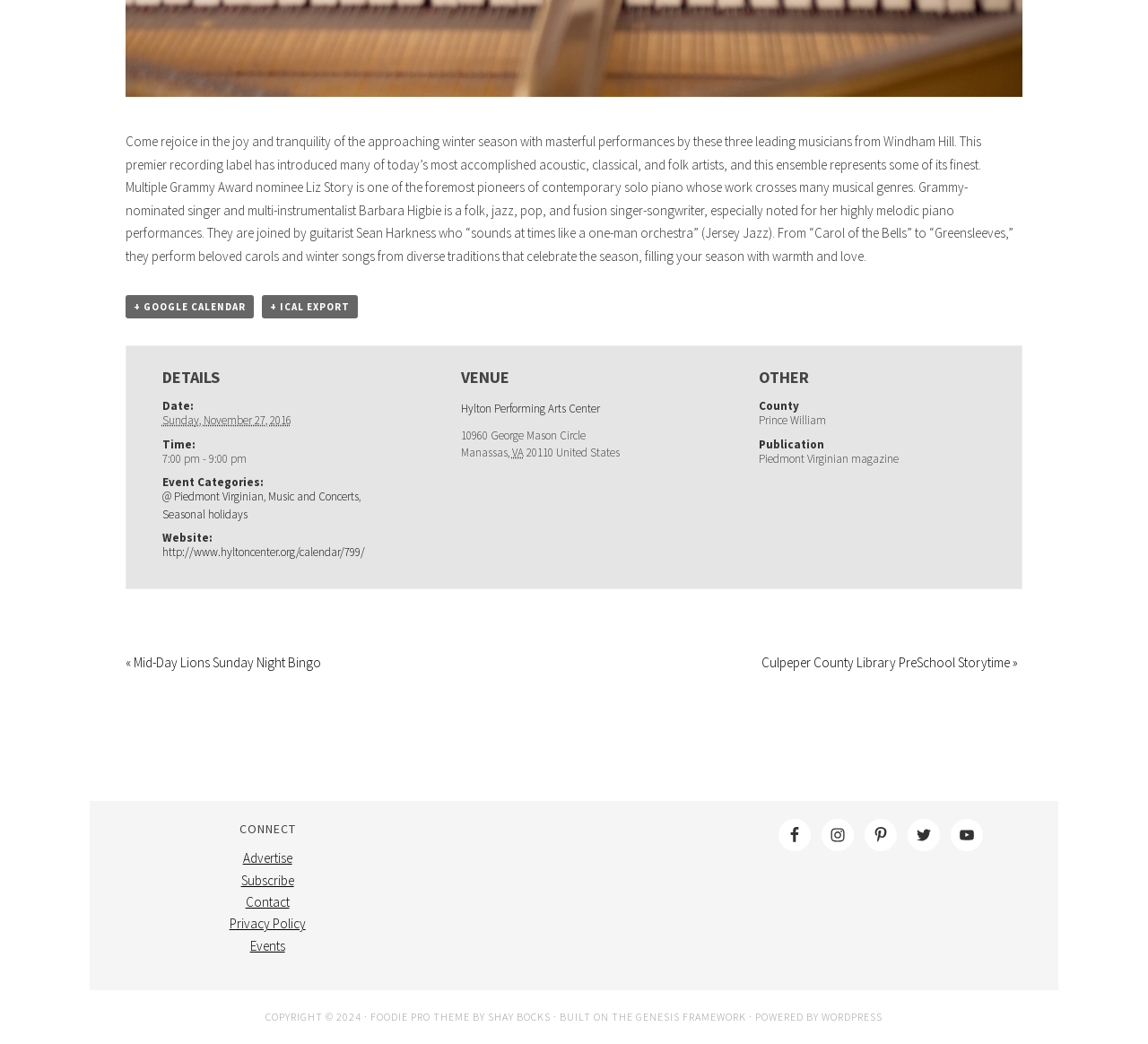Locate the bounding box coordinates of the element to click to perform the following action: 'View event details'. The coordinates should be given as four float values between 0 and 1, in the form of [left, top, right, bottom].

[0.141, 0.349, 0.339, 0.375]